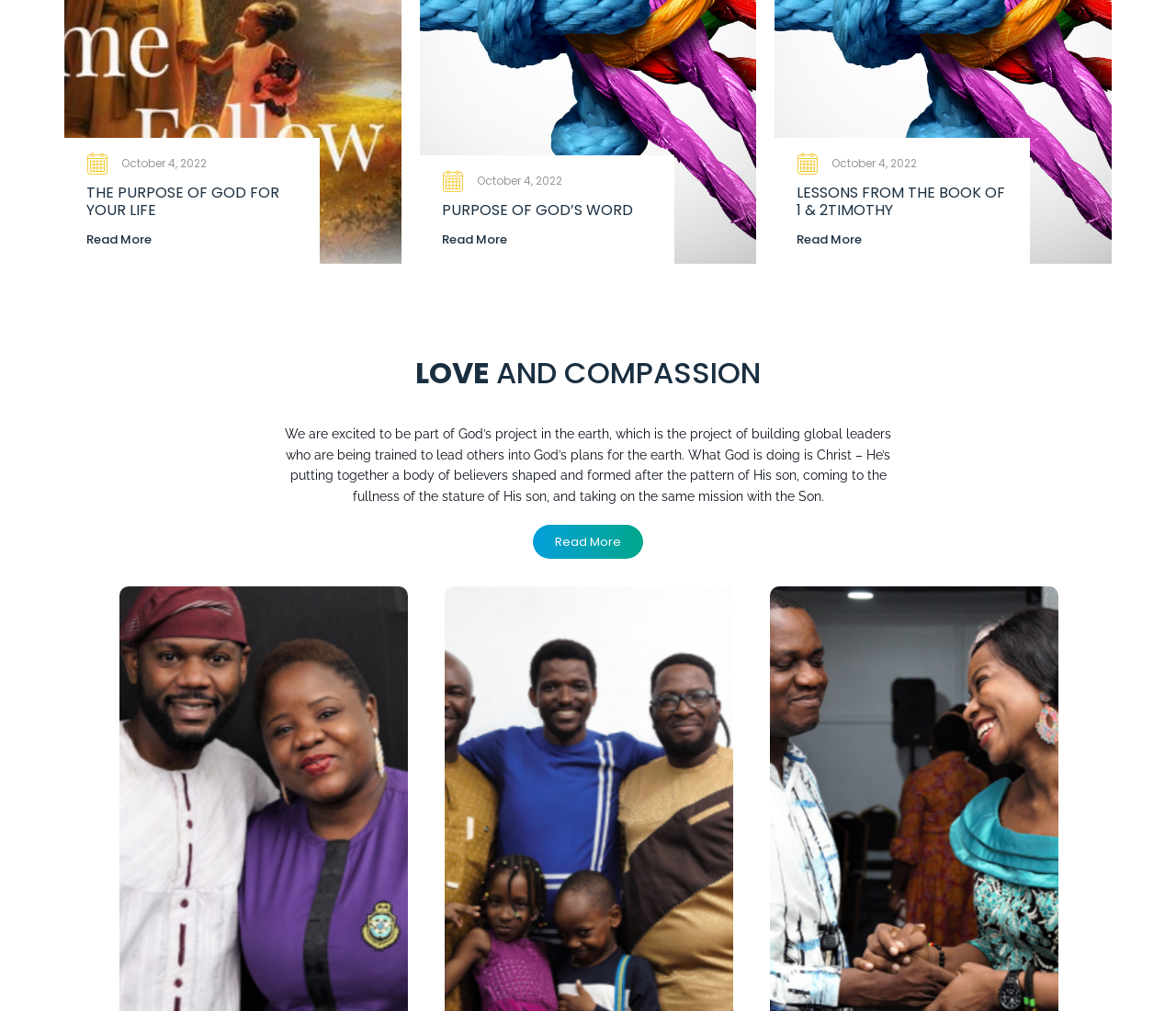Respond to the question below with a single word or phrase: What is the date of the first article?

October 4, 2022